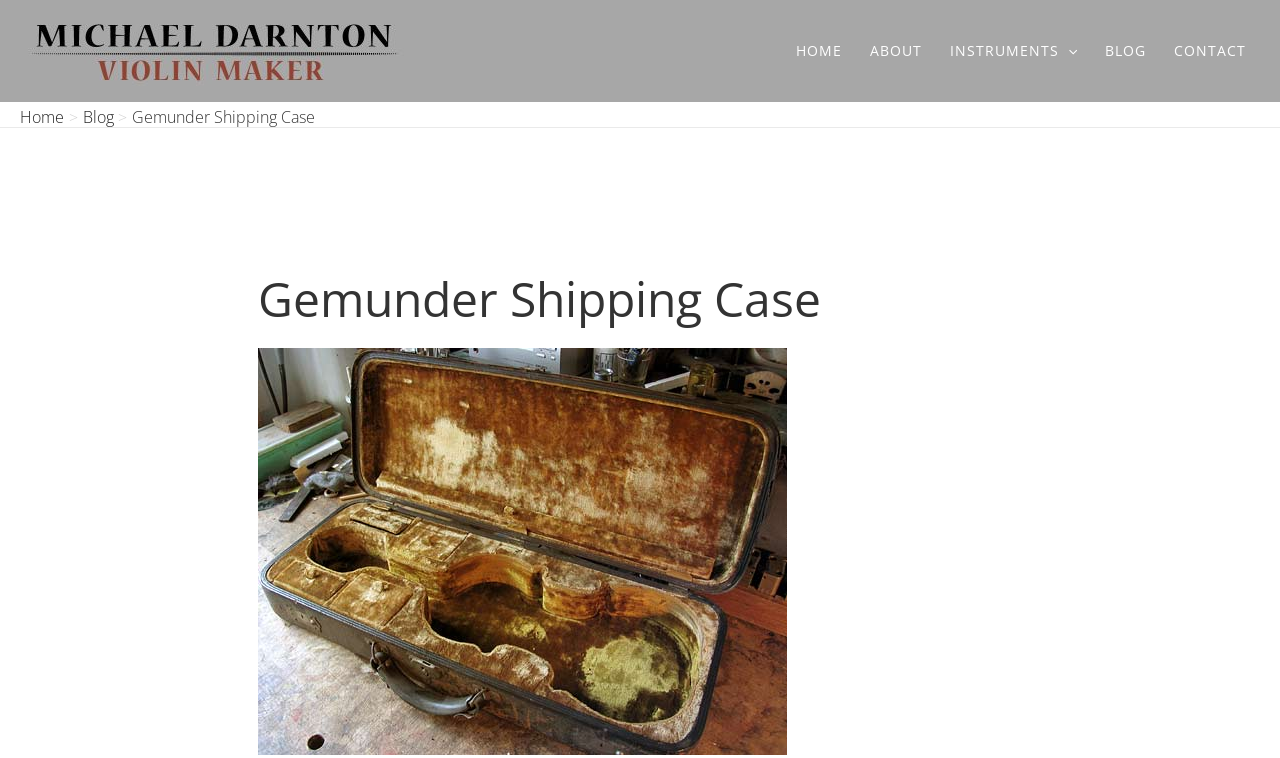Using the information from the screenshot, answer the following question thoroughly:
How many menu items are in the header menu?

The header menu has five menu items, which are 'HOME', 'ABOUT', 'INSTRUMENTS', 'BLOG', and 'CONTACT'. These menu items are located at the top of the webpage, and they are links that can be clicked to navigate to different sections of the website.